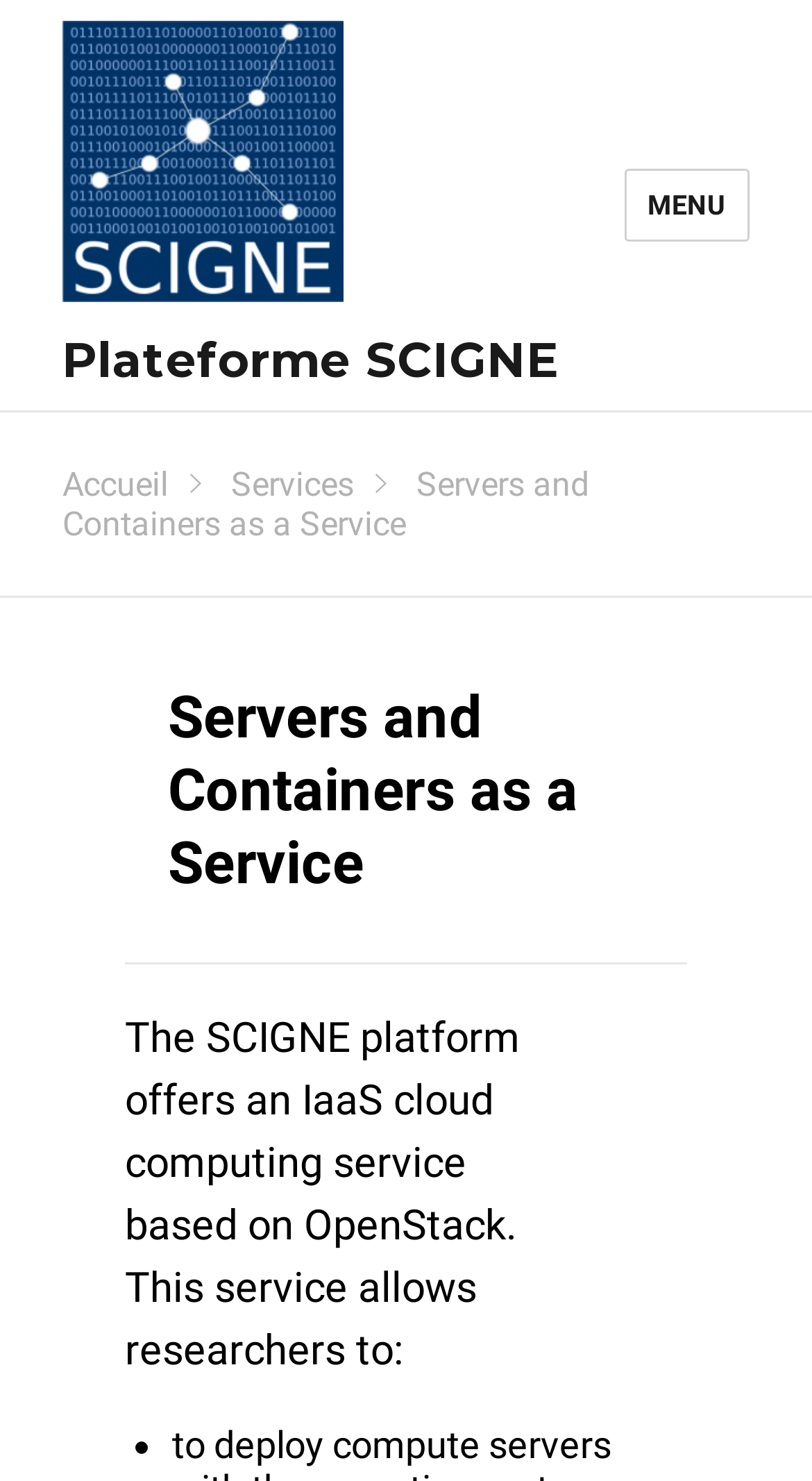Determine the bounding box of the UI element mentioned here: "Plateforme SCIGNE". The coordinates must be in the format [left, top, right, bottom] with values ranging from 0 to 1.

[0.076, 0.224, 0.689, 0.263]